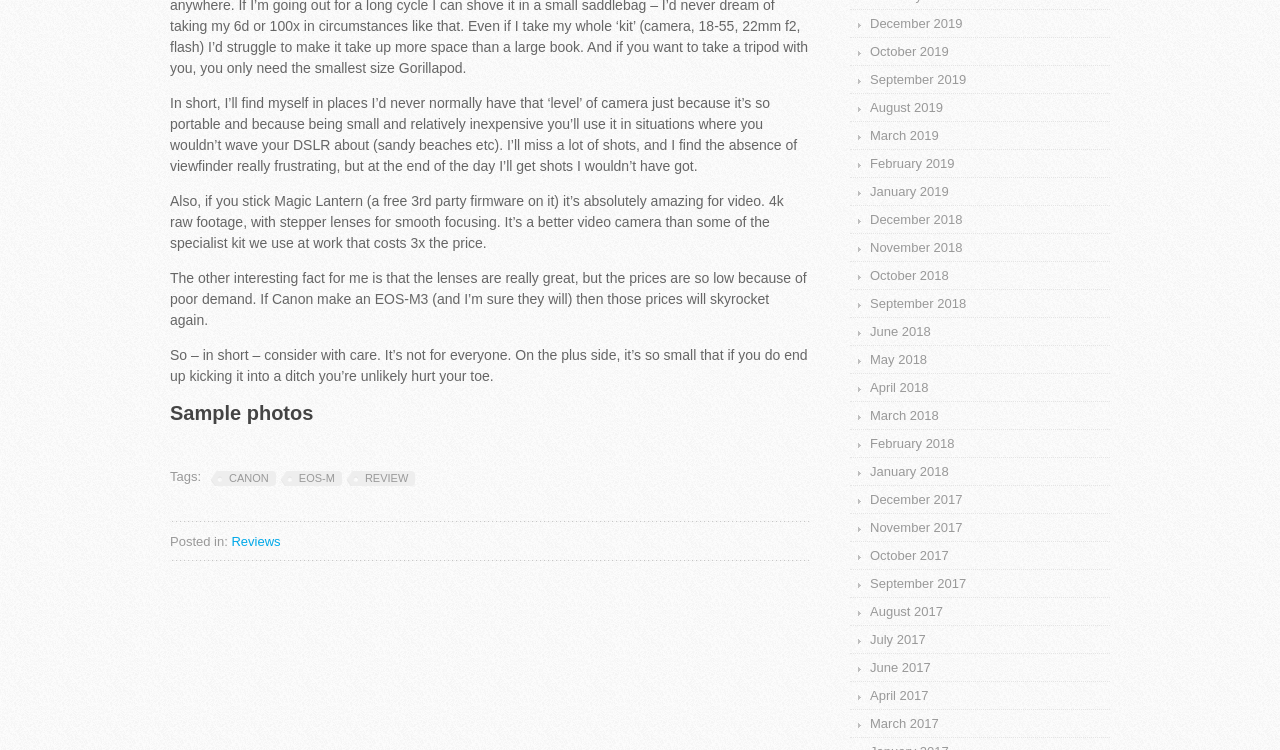What is the camera being reviewed?
Offer a detailed and exhaustive answer to the question.

Based on the text, it is clear that the author is reviewing a camera, and the specific model is mentioned as Canon EOS-M. This is evident from the text 'The other interesting fact for me is that the lenses are really great, but the prices are so low because of poor demand. If Canon make an EOS-M3 (and I’m sure they will) then those prices will skyrocket again.'